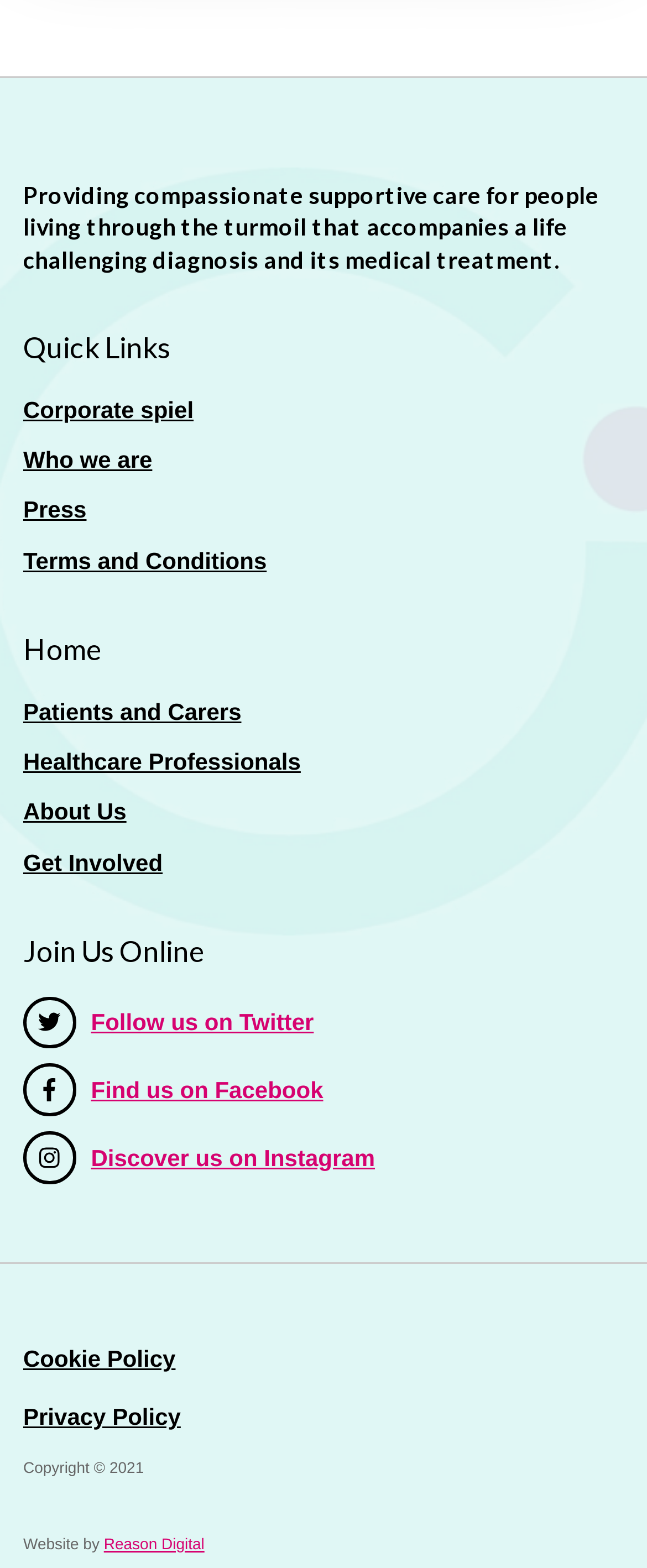Identify the bounding box coordinates for the element you need to click to achieve the following task: "search the site". The coordinates must be four float values ranging from 0 to 1, formatted as [left, top, right, bottom].

None